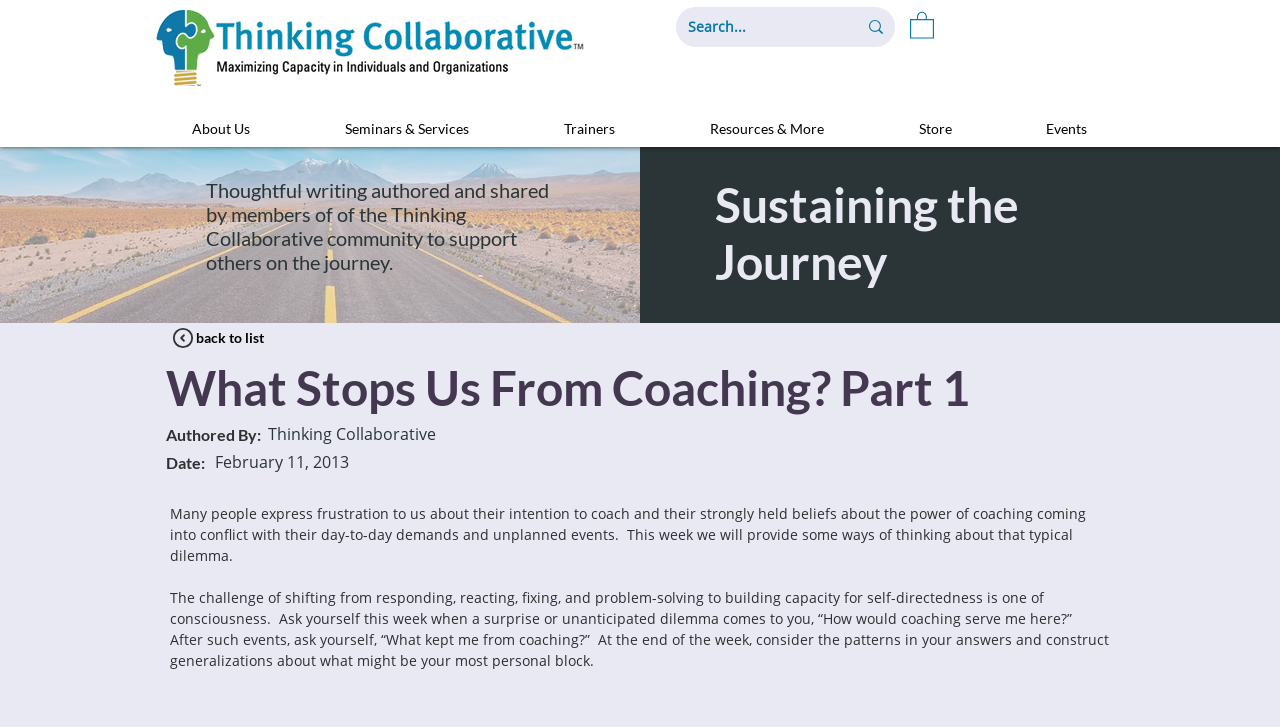Generate a detailed explanation of the webpage's features and information.

The webpage appears to be a blog post or article titled "What Stops Us From Coaching? Part 1" from the Thinking Collaborative community. At the top left of the page, there is a logo image of TC Logo_horiz.png. Next to it, there is a search bar with a search icon and a placeholder text "Search...". 

On the top right, there are two buttons: one is a generic button with an image, and the other is a login button labeled "TC Trainer Login". Below these elements, there is a navigation menu labeled "Site" with six links: "About Us", "Seminars & Services", "Trainers", "Resources & More", "Store", and "Events". 

In the main content area, there is a background image of a desert highway. Above the image, there is a heading that describes the purpose of the blog posts on this website. Below the image, there is a heading "Sustaining the Journey" and a link "back to list". 

The main article starts with a heading "What Stops Us From Coaching? Part 1" followed by information about the author and the date of publication, February 11, 2013. The article then discusses the challenges of coaching and provides some ways of thinking about the typical dilemma of balancing day-to-day demands with the intention to coach. The text is divided into two paragraphs, with the second paragraph providing some reflective questions for the reader to consider.